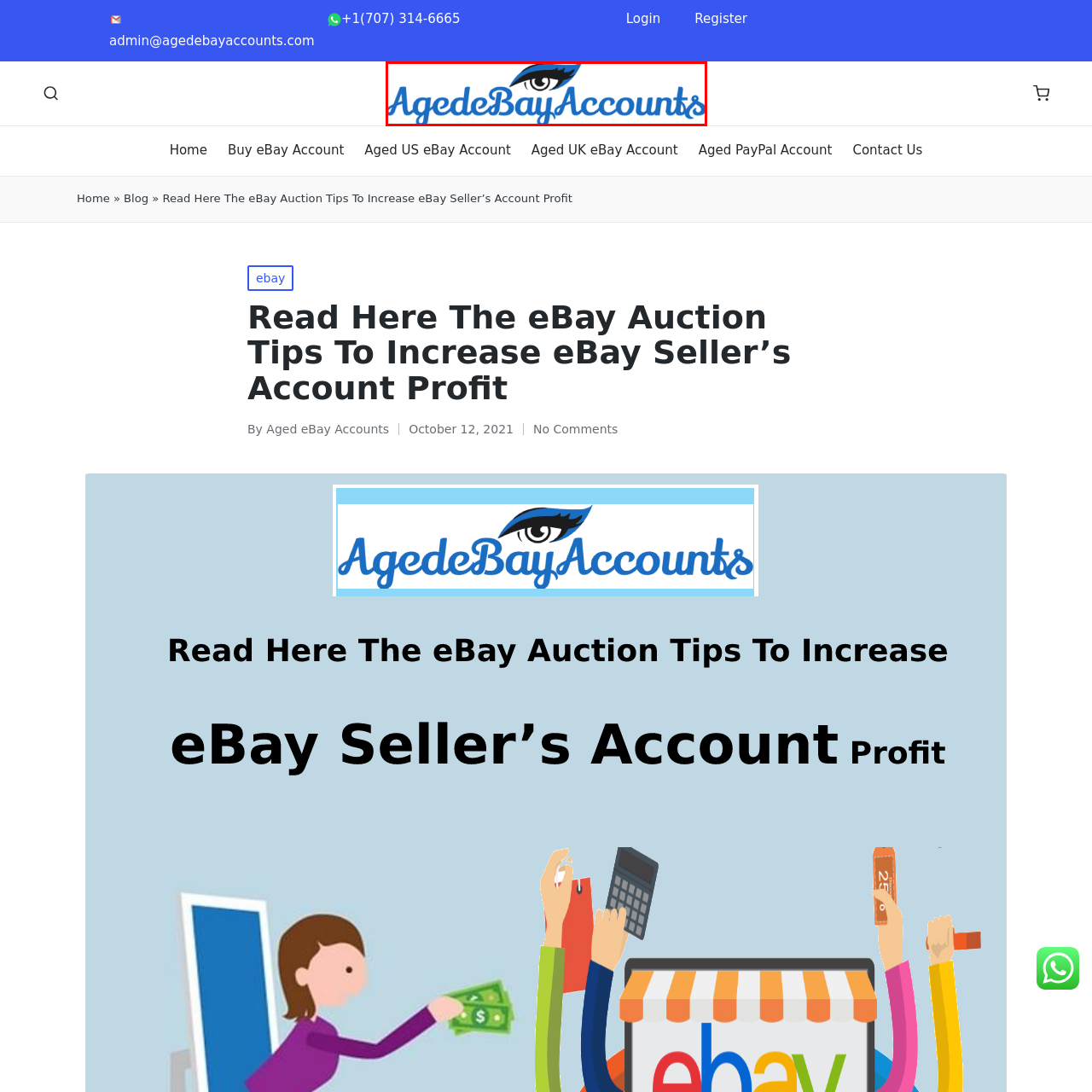Direct your attention to the image marked by the red boundary, What is the color of the font used in the logo? Provide a single word or phrase in response.

Blue